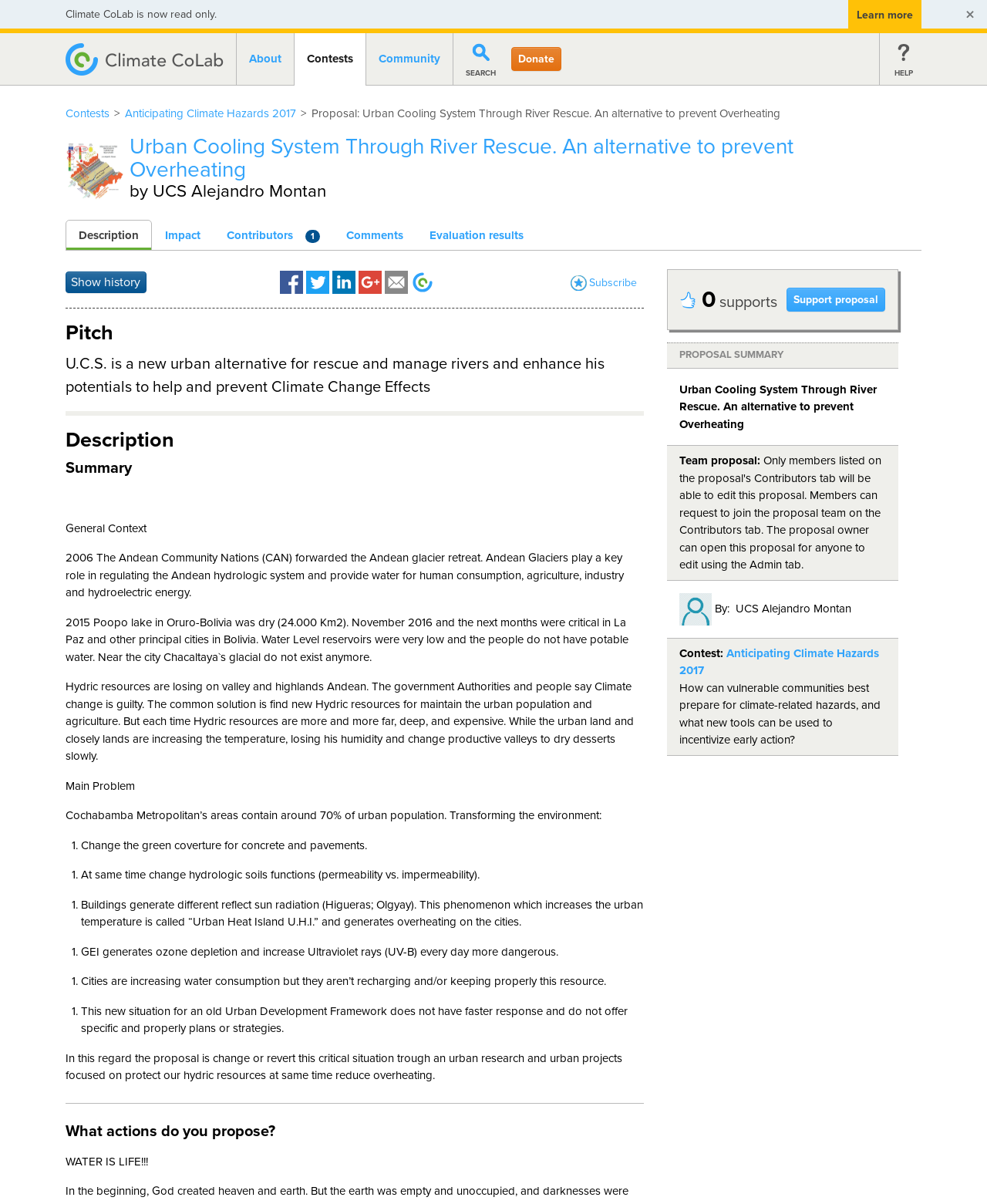Respond with a single word or phrase to the following question: What is the purpose of the Urban Cooling System?

To prevent overheating